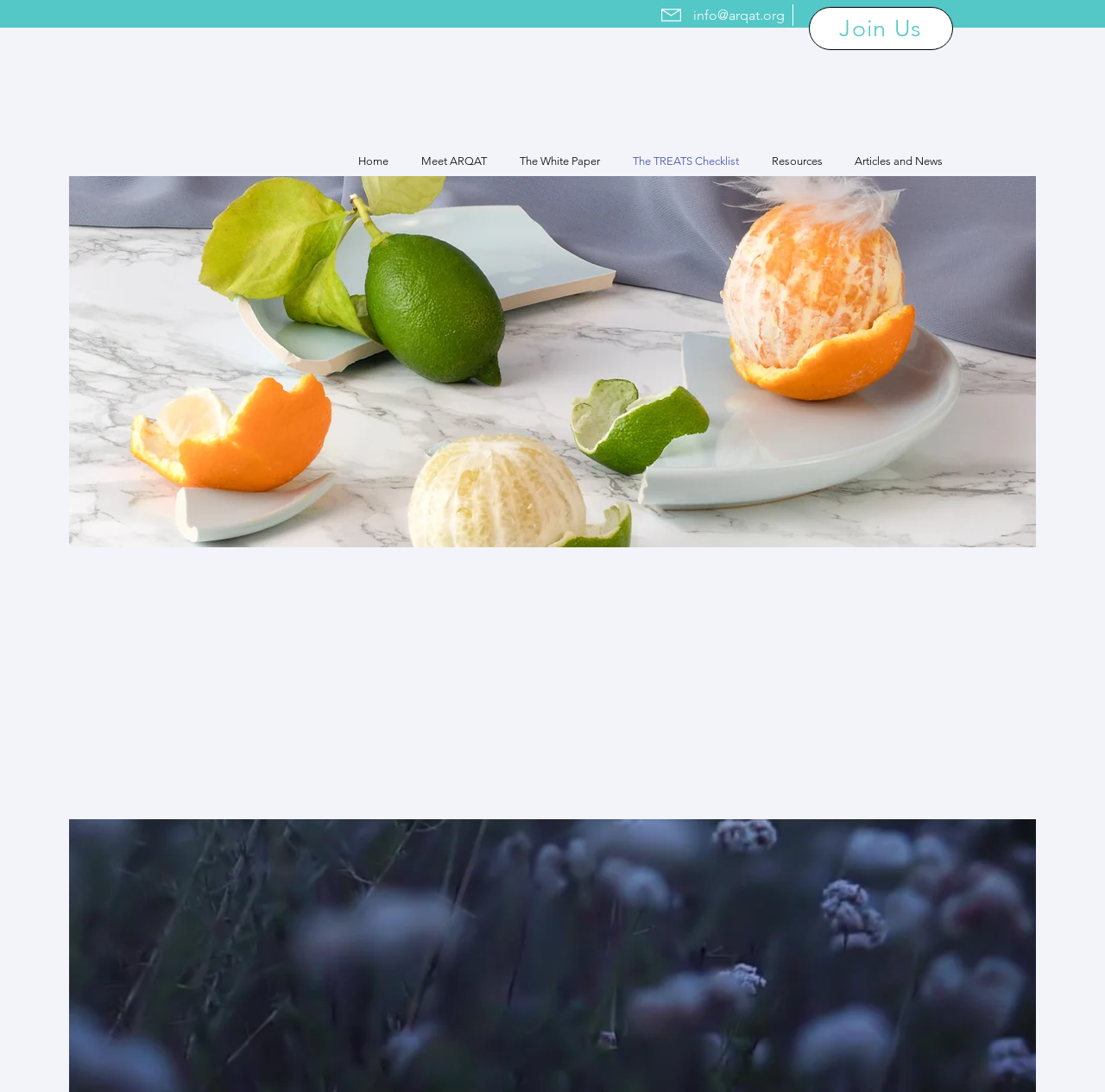Using the description "Join Us", locate and provide the bounding box of the UI element.

[0.732, 0.006, 0.862, 0.046]